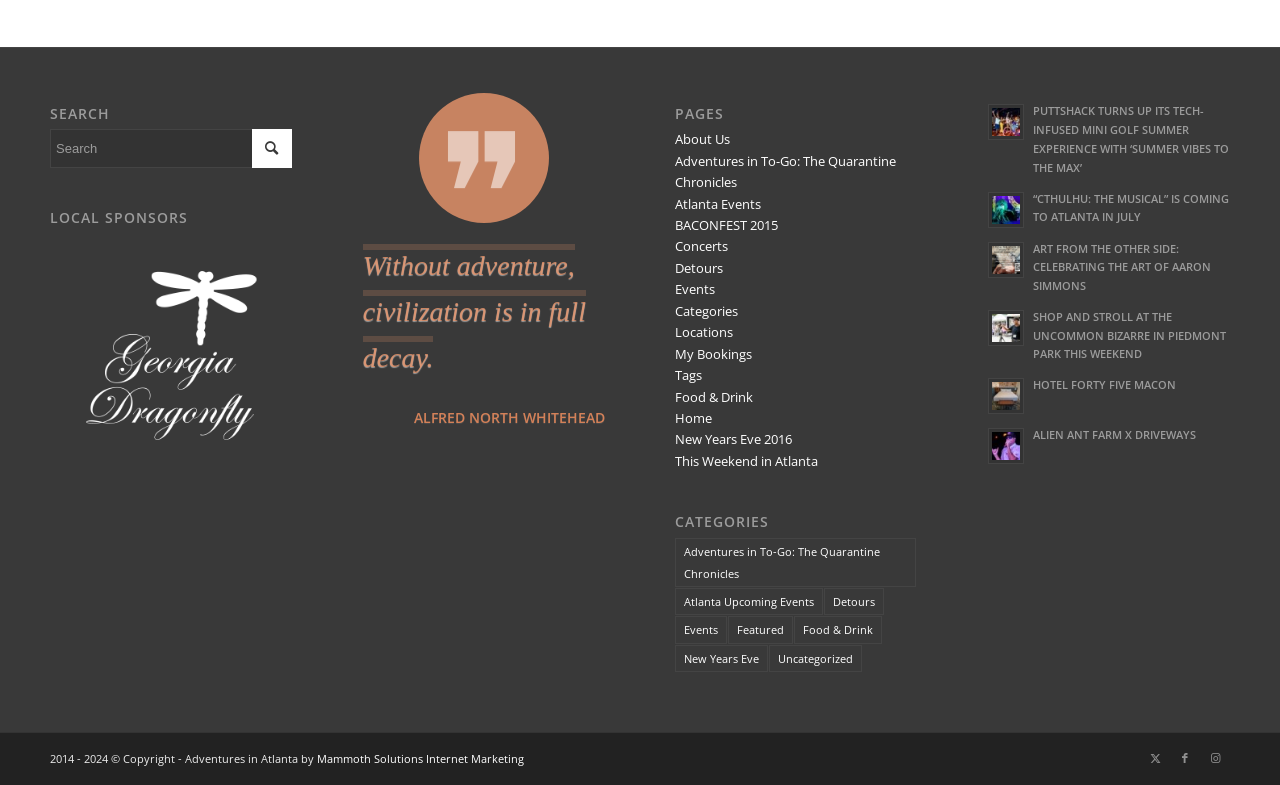Please locate the bounding box coordinates of the element that needs to be clicked to achieve the following instruction: "Read the article 'PUTTSHACK TURNS UP ITS TECH-INFUSED MINI GOLF SUMMER EXPERIENCE WITH ‘SUMMER VIBES TO THE MAX’'". The coordinates should be four float numbers between 0 and 1, i.e., [left, top, right, bottom].

[0.807, 0.132, 0.96, 0.223]